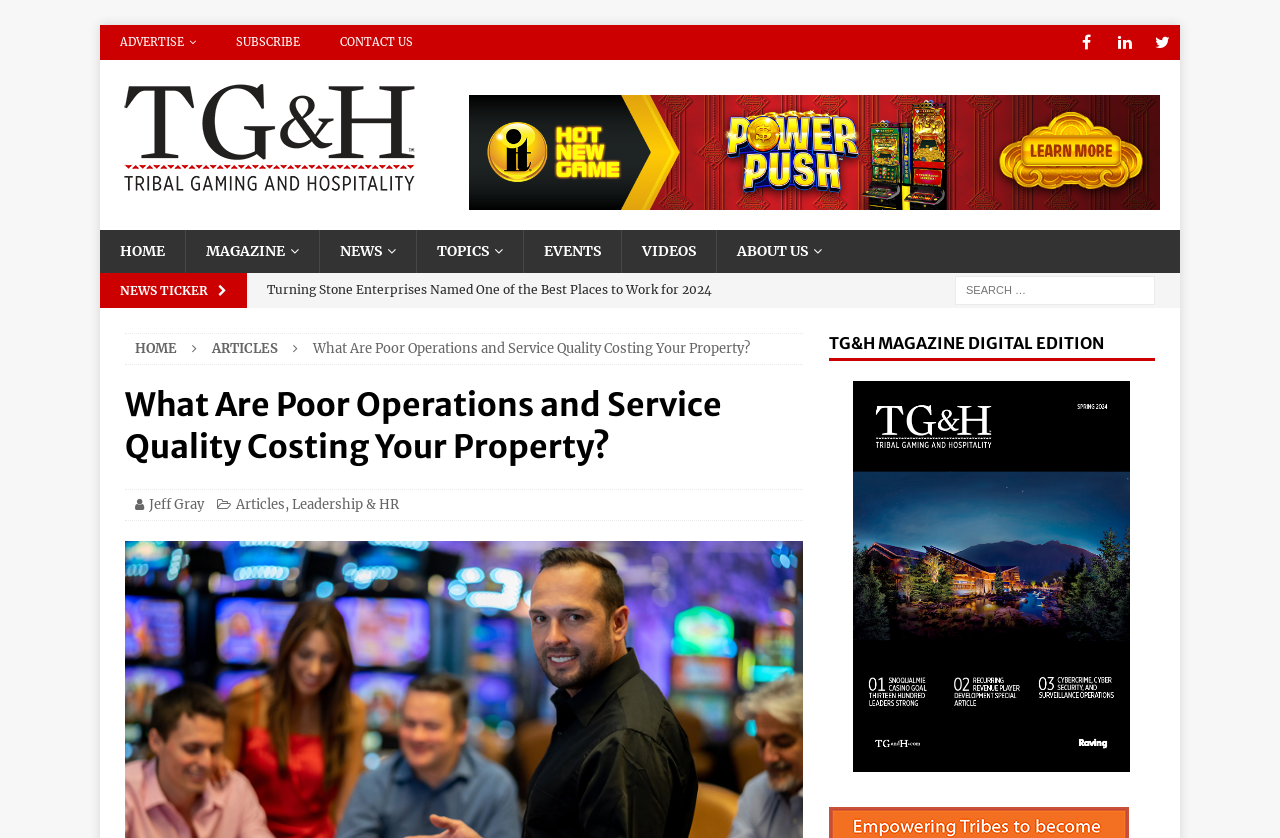Analyze the image and provide a detailed answer to the question: Who is the author of the article?

I determined the answer by looking at the author information below the main heading of the article, where I found a link with the text 'Jeff Gray'. This link is likely the author of the article.